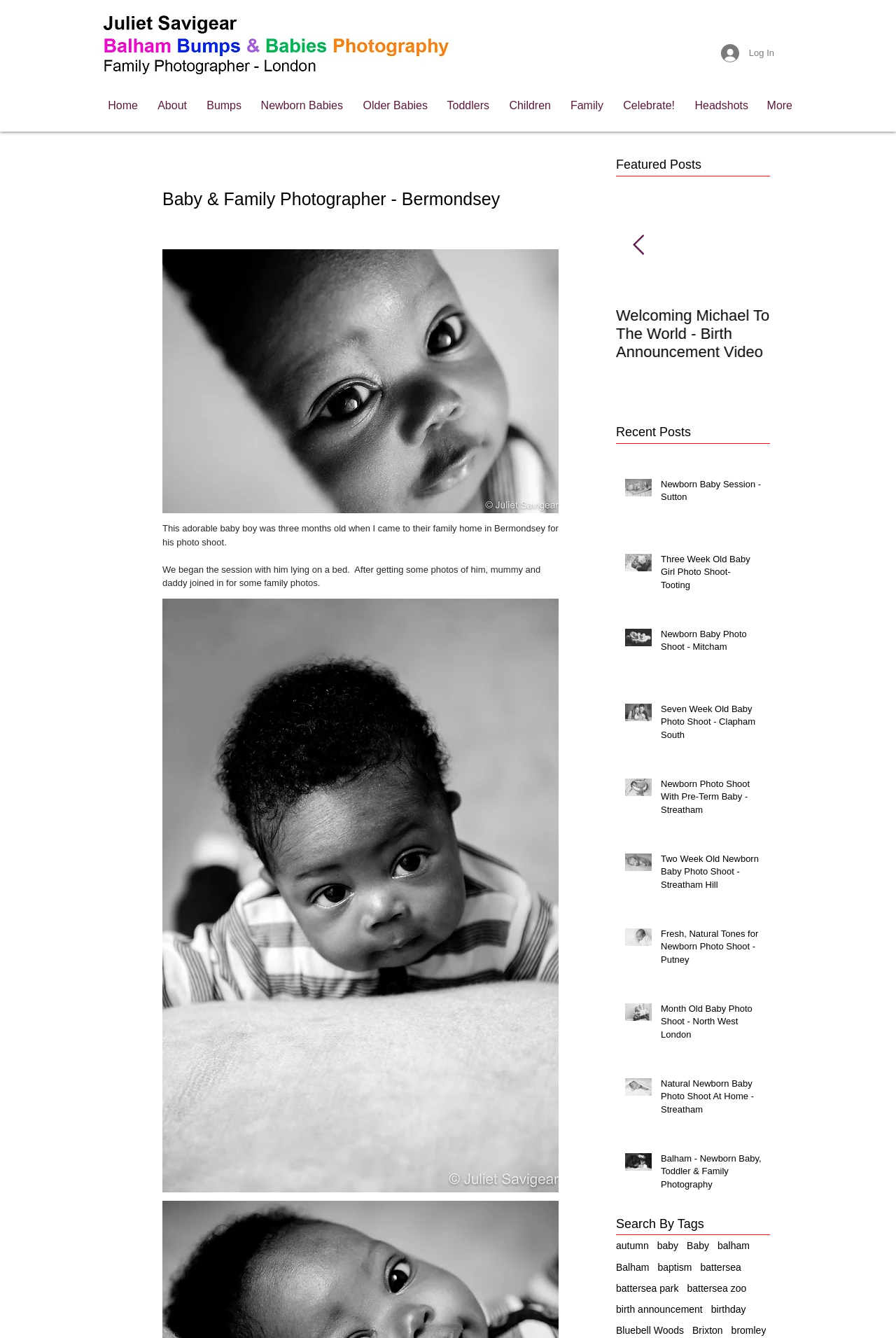Locate the bounding box coordinates of the area you need to click to fulfill this instruction: 'Browse the 'Featured Posts''. The coordinates must be in the form of four float numbers ranging from 0 to 1: [left, top, right, bottom].

[0.688, 0.117, 0.859, 0.13]